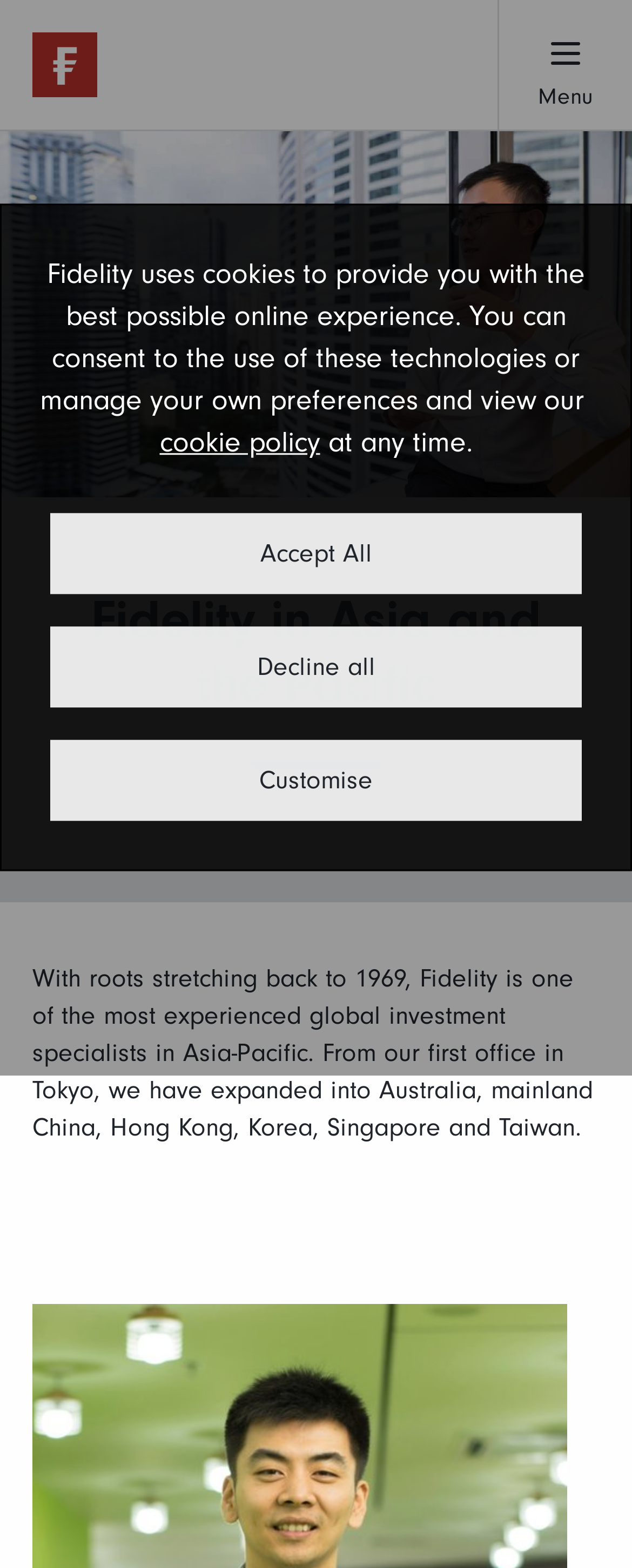Identify the bounding box coordinates of the specific part of the webpage to click to complete this instruction: "Click Fidelity International logo".

[0.051, 0.021, 0.154, 0.062]